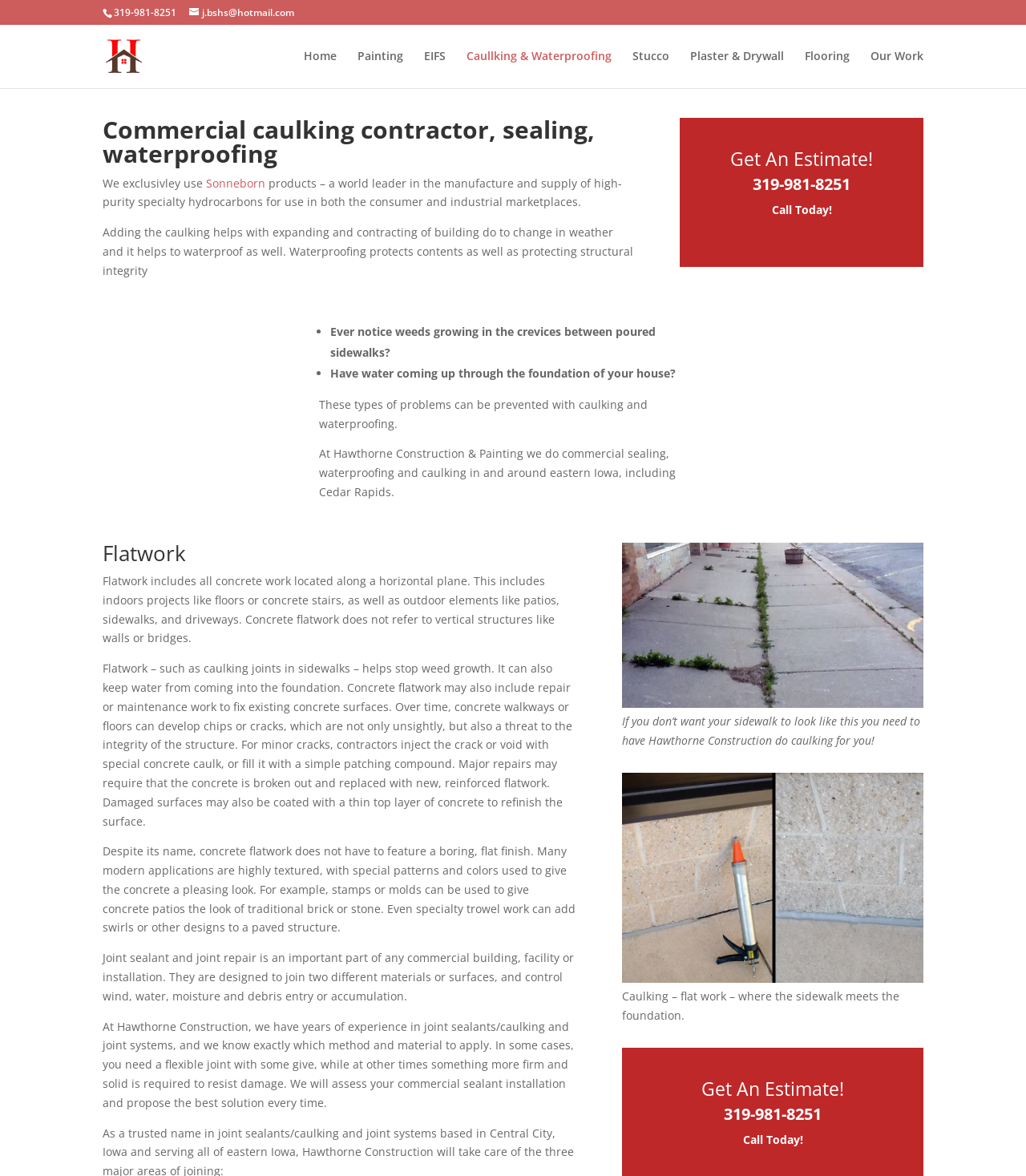What is flatwork in construction?
Look at the image and respond with a single word or a short phrase.

Concrete work on horizontal planes